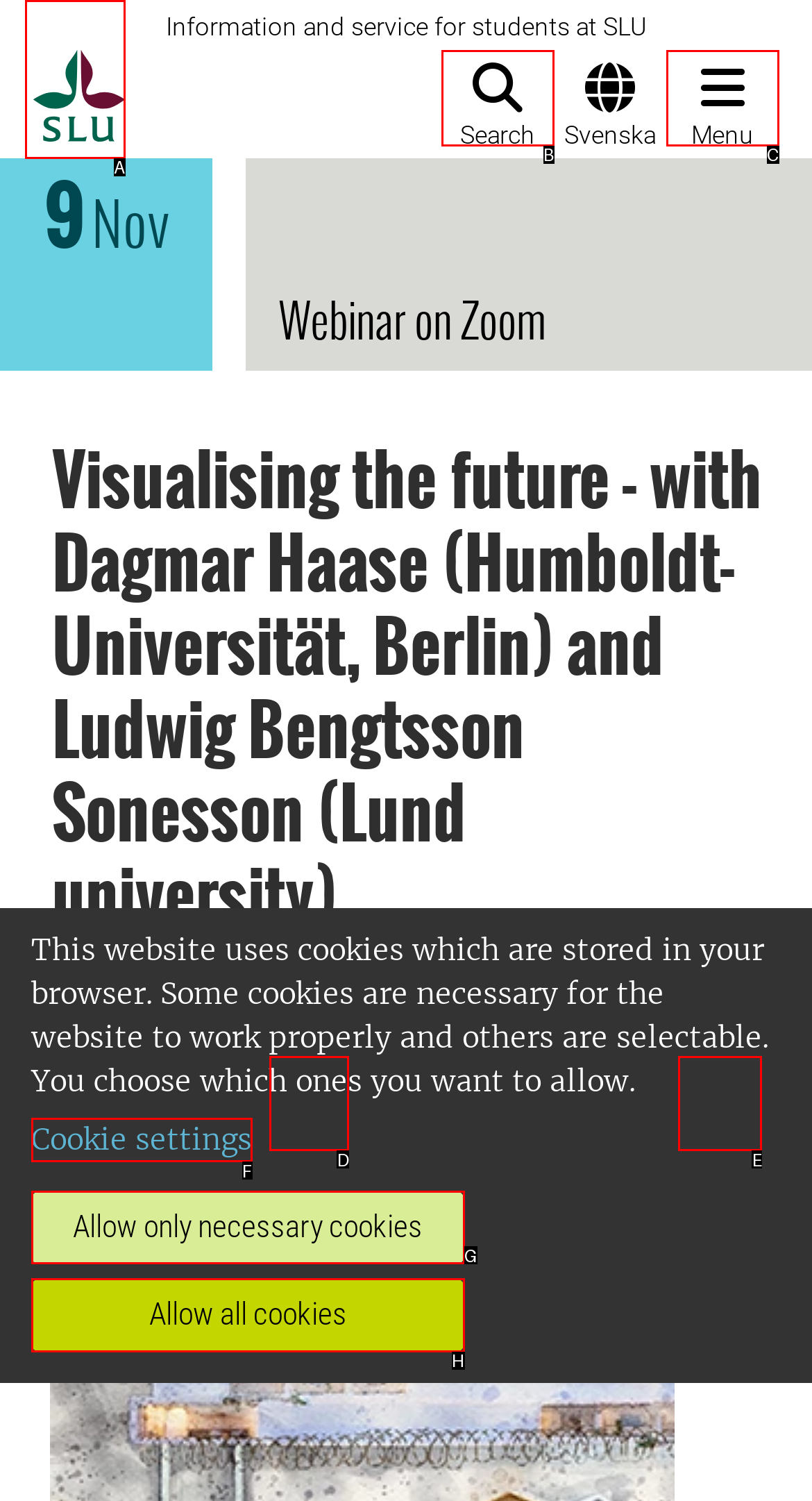Based on the description ZZZBASEBALL, identify the most suitable HTML element from the options. Provide your answer as the corresponding letter.

None